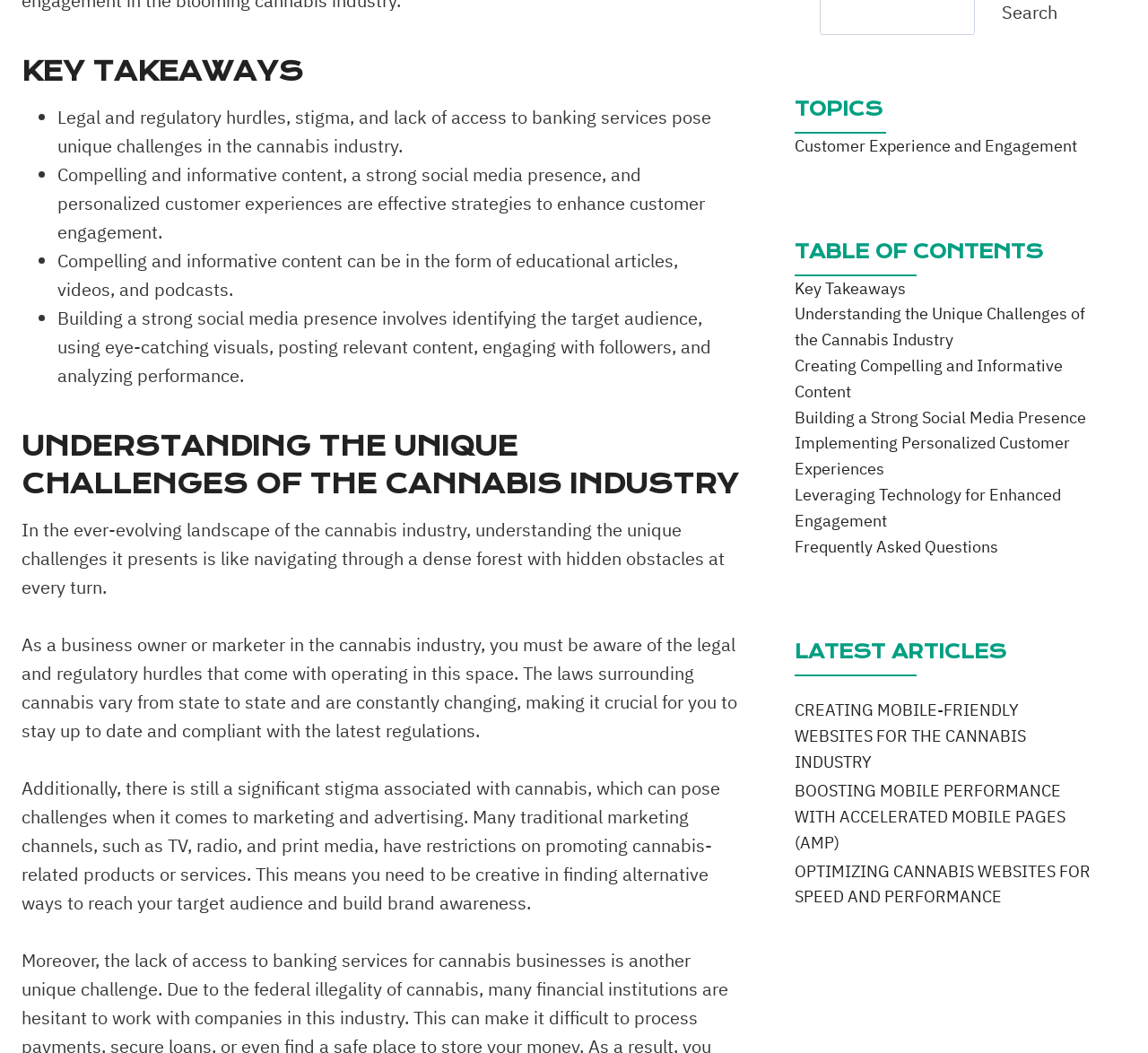Identify the bounding box coordinates of the specific part of the webpage to click to complete this instruction: "Search for products".

None